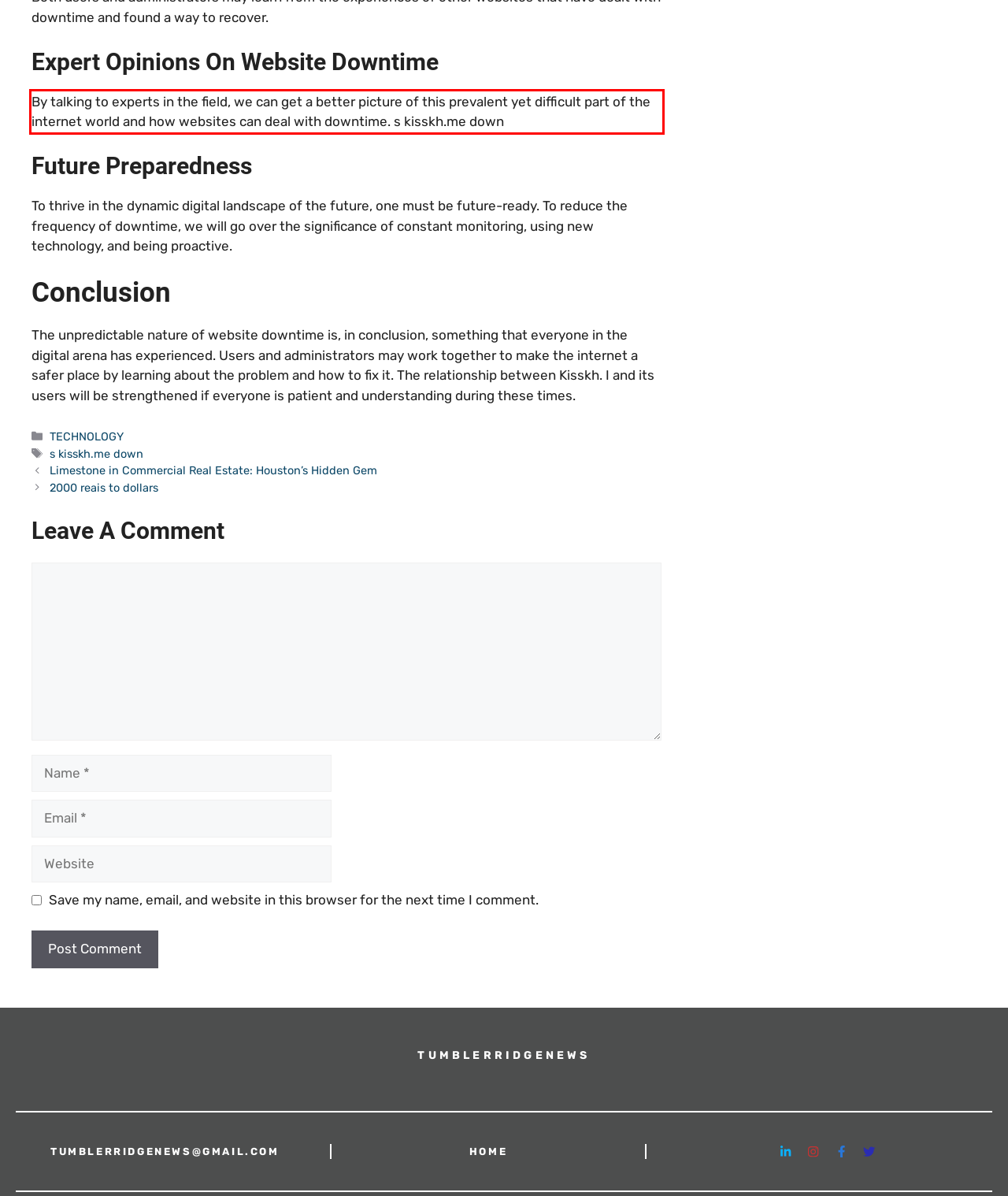Examine the webpage screenshot, find the red bounding box, and extract the text content within this marked area.

By talking to experts in the field, we can get a better picture of this prevalent yet difficult part of the internet world and how websites can deal with downtime. s kisskh.me down